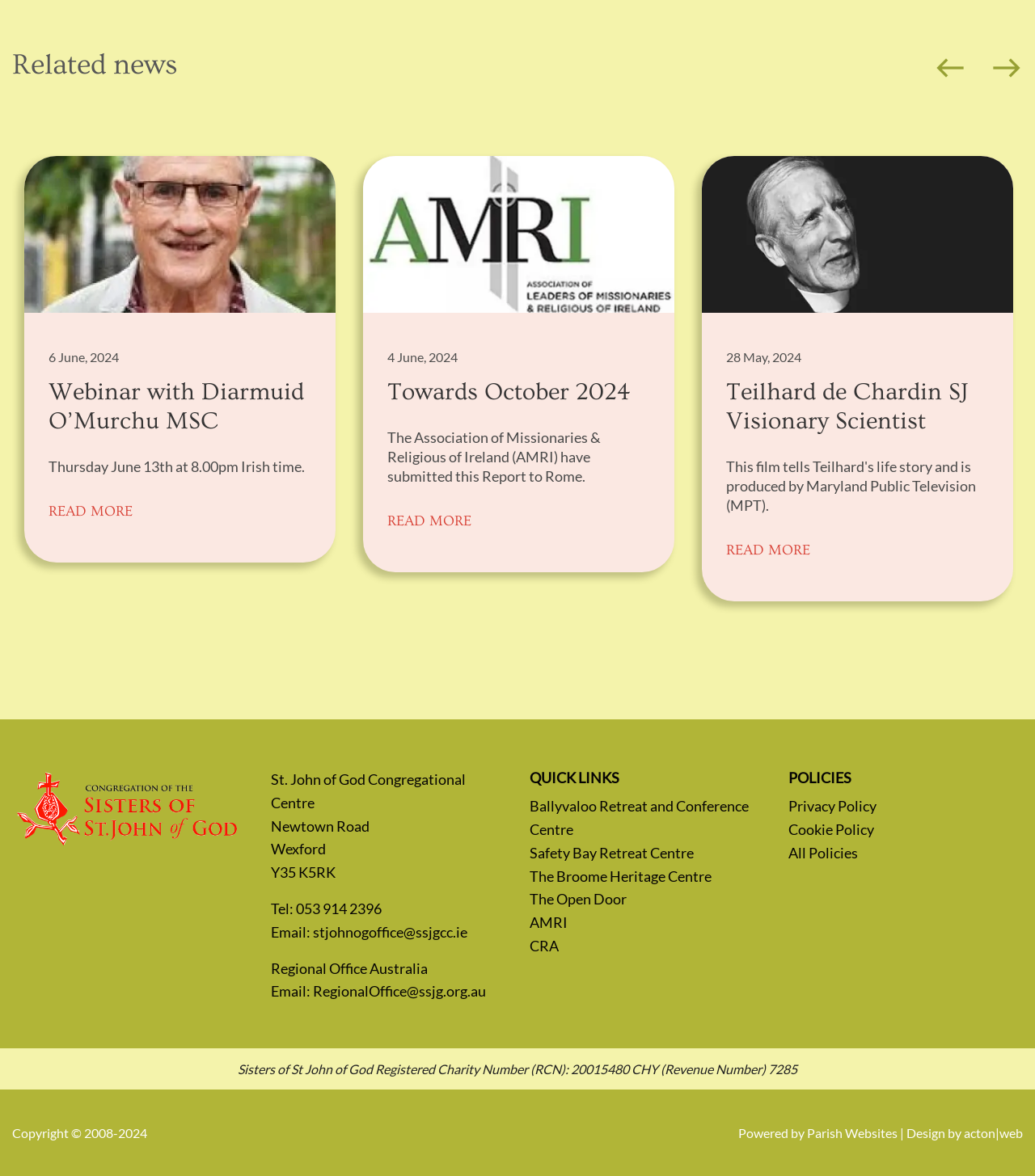Identify the bounding box coordinates necessary to click and complete the given instruction: "Read more about the webinar with Diarmuid O’Murchu MSC".

[0.023, 0.133, 0.325, 0.478]